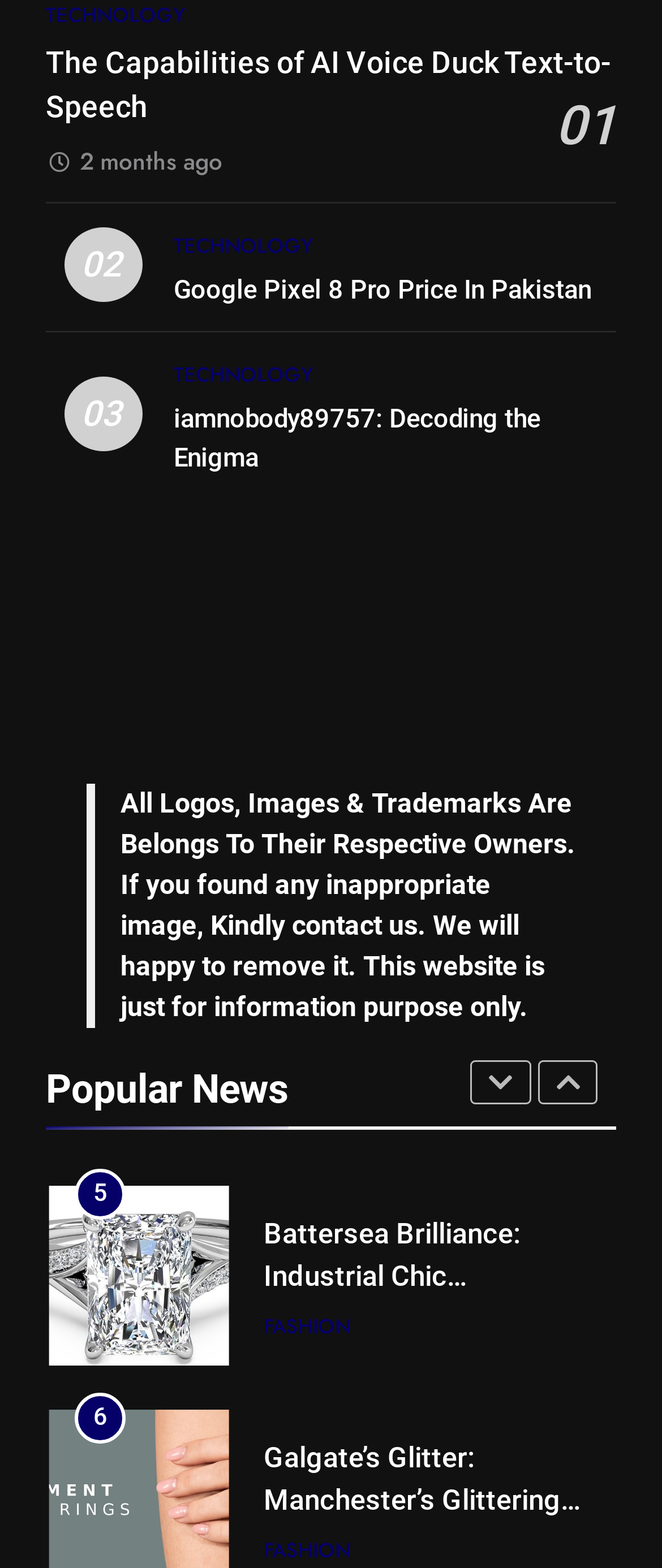Please look at the image and answer the question with a detailed explanation: What is the position of the button with the icon ''?

The button with the icon '' is located at the top-right corner of the webpage, with its bounding box coordinates being [0.71, 0.676, 0.803, 0.704].